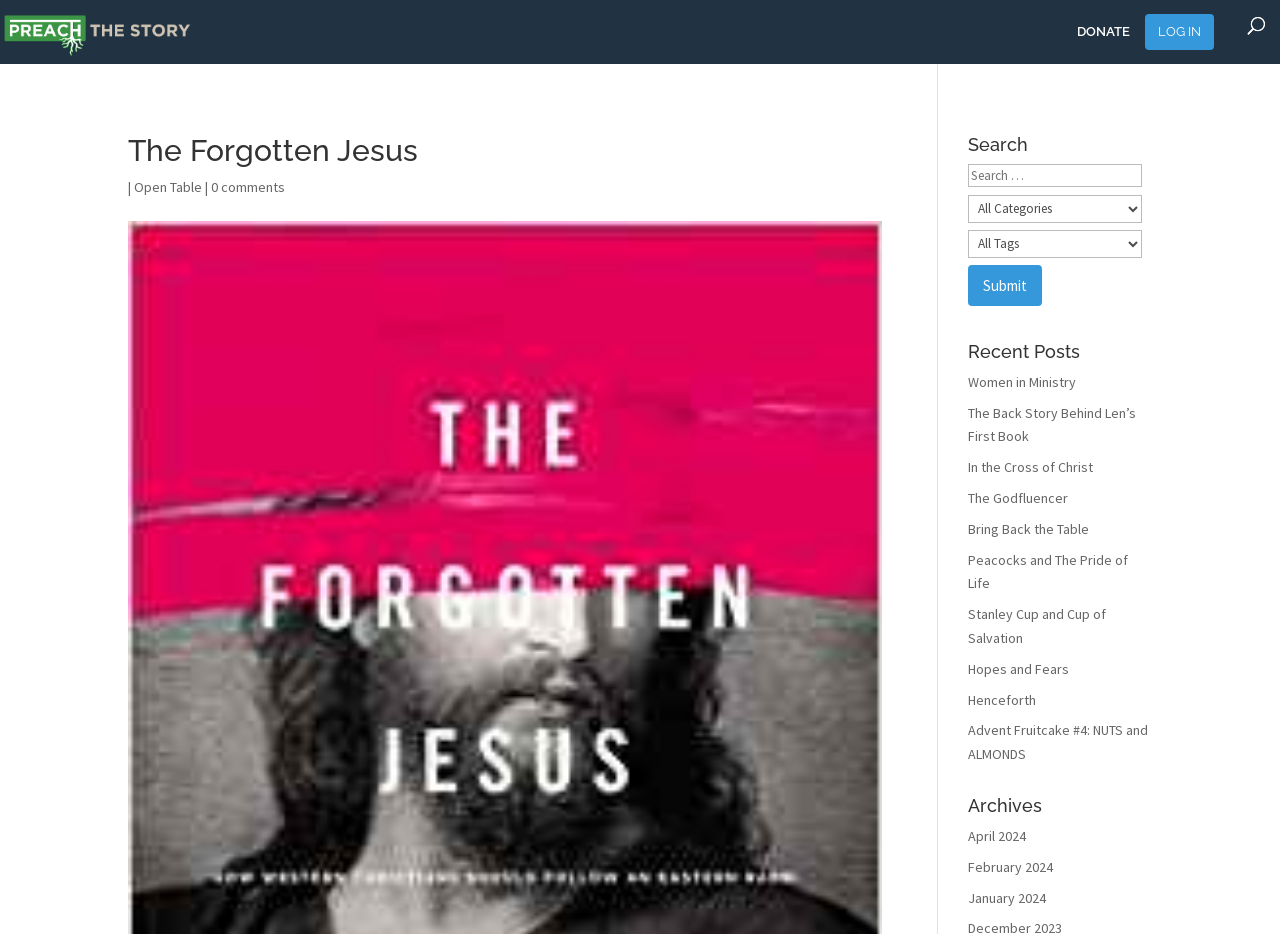Respond with a single word or phrase:
What is the text of the heading above the search section?

Search